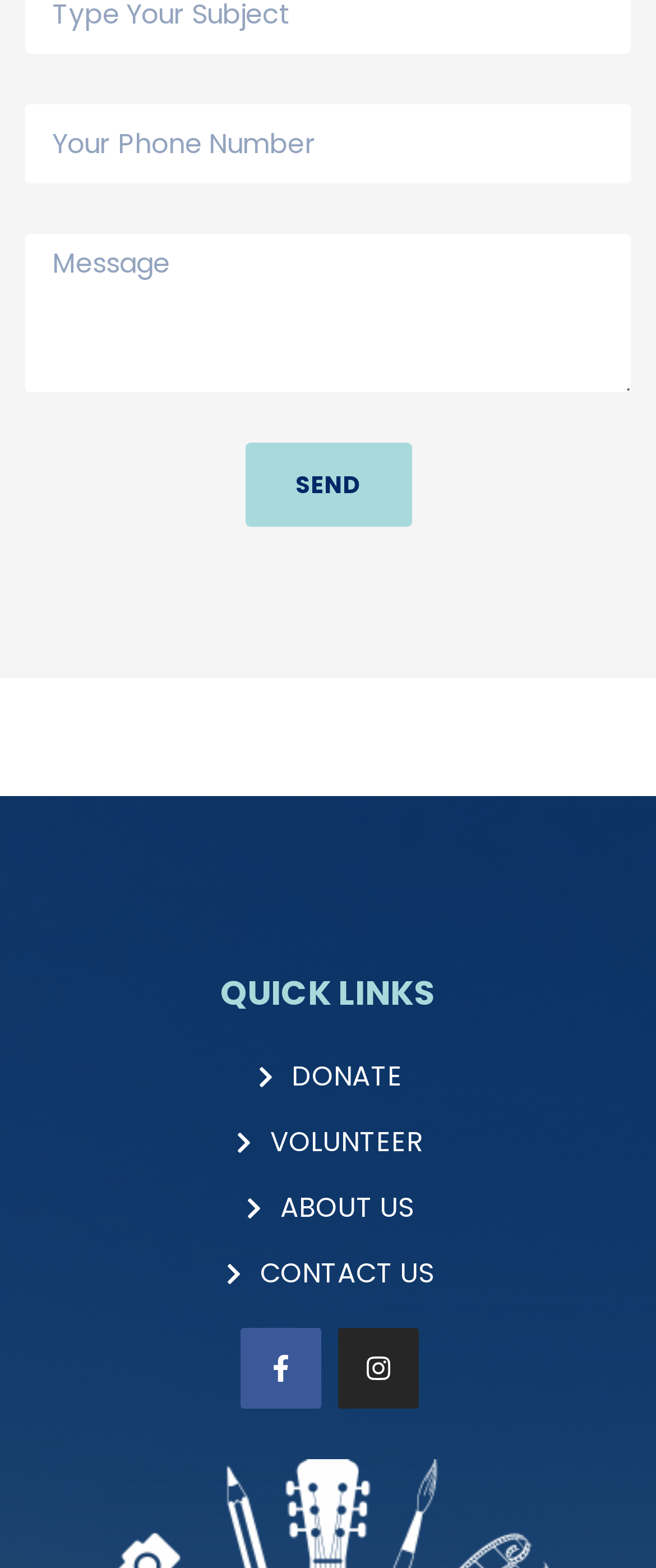What is the purpose of the textbox 'Phone'?
Please ensure your answer to the question is detailed and covers all necessary aspects.

Based on the context of the webpage, I assume that the textbox 'Phone' is used to input a phone number, possibly for contacting or receiving updates.